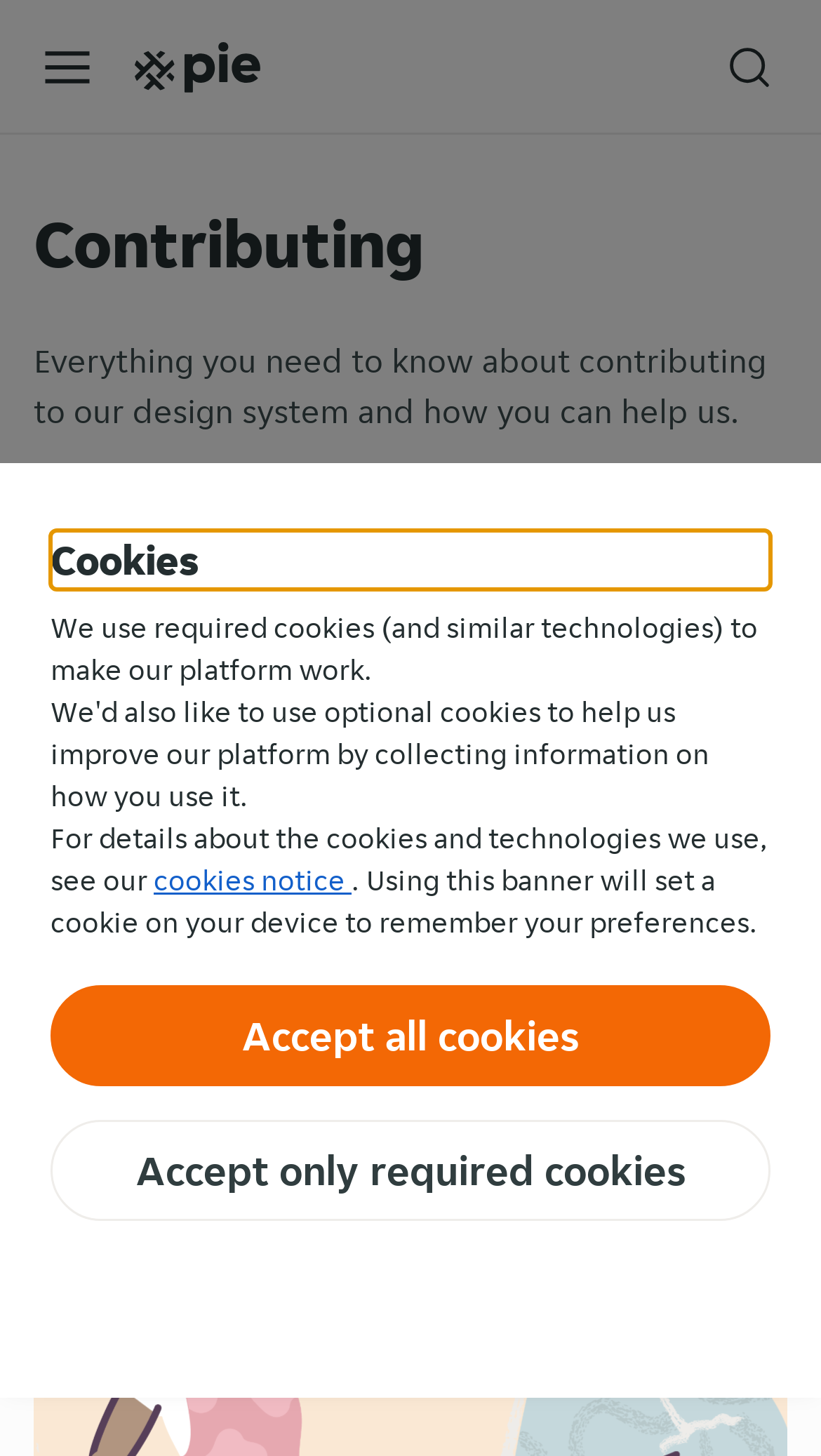What is the introductory text on the page?
Please answer using one word or phrase, based on the screenshot.

Everything about contributing